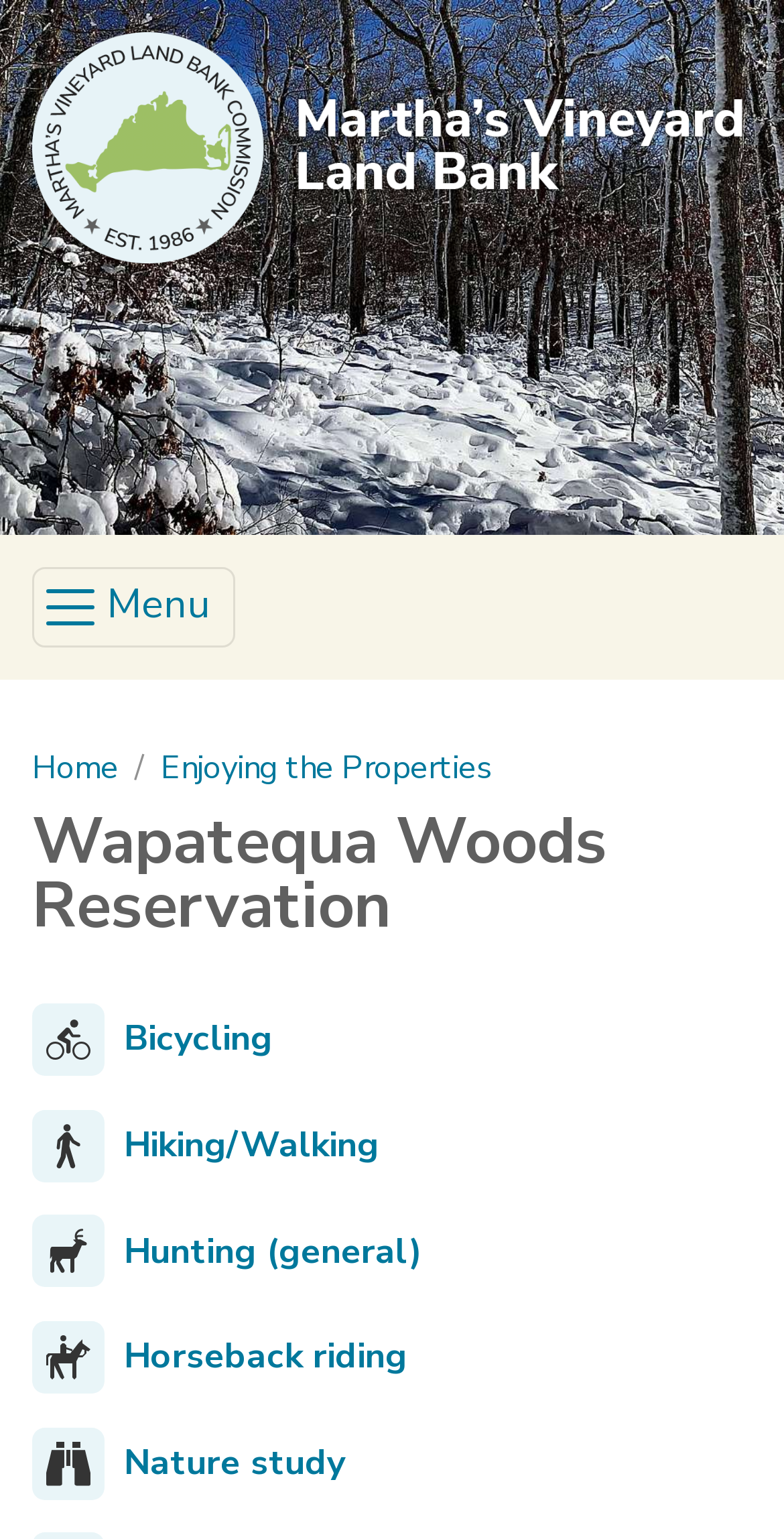Identify the bounding box coordinates for the region to click in order to carry out this instruction: "Learn about Bicycling". Provide the coordinates using four float numbers between 0 and 1, formatted as [left, top, right, bottom].

[0.041, 0.652, 0.959, 0.699]